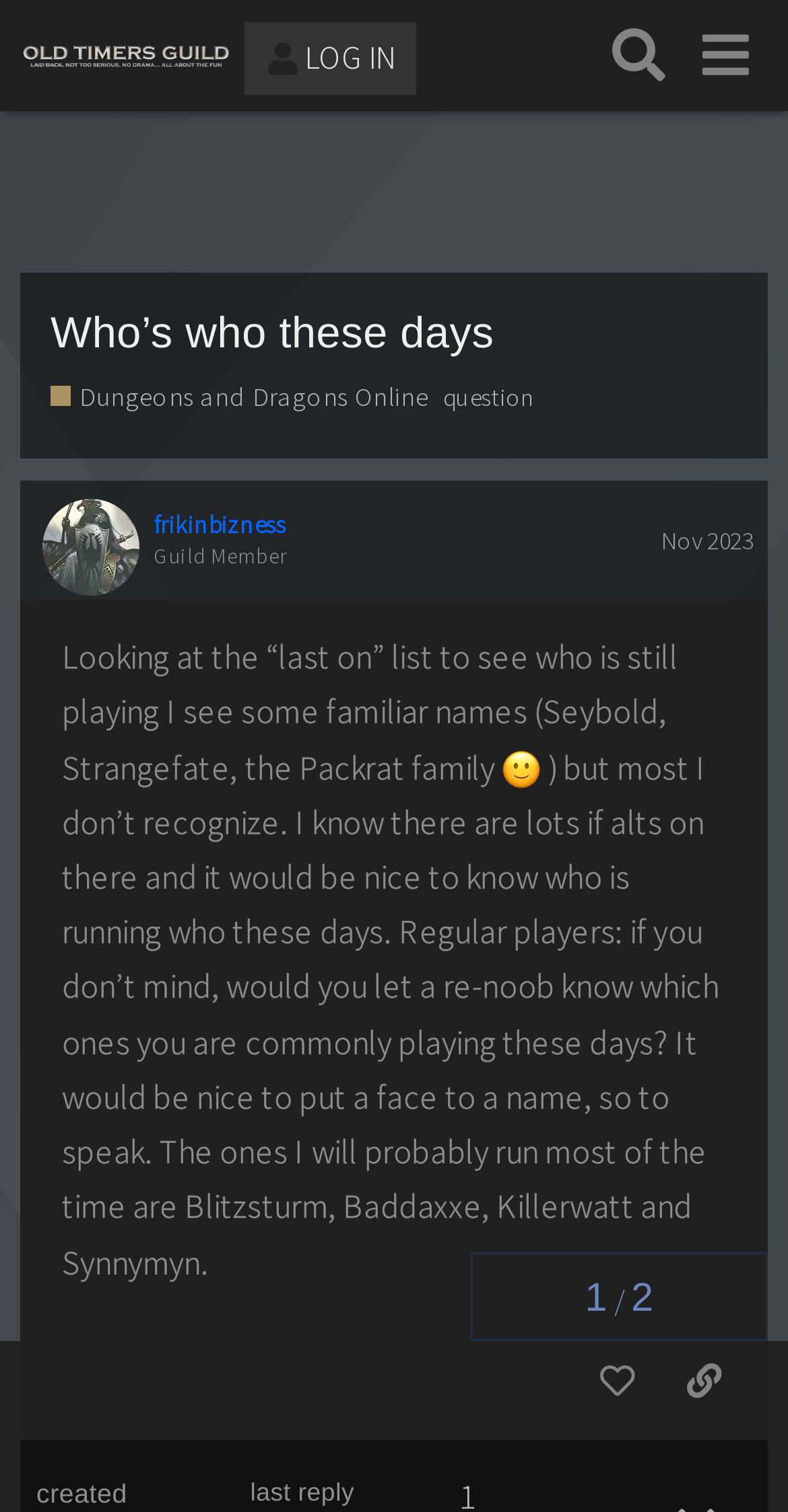Provide your answer in a single word or phrase: 
What is the topic of the post?

Who's who these days